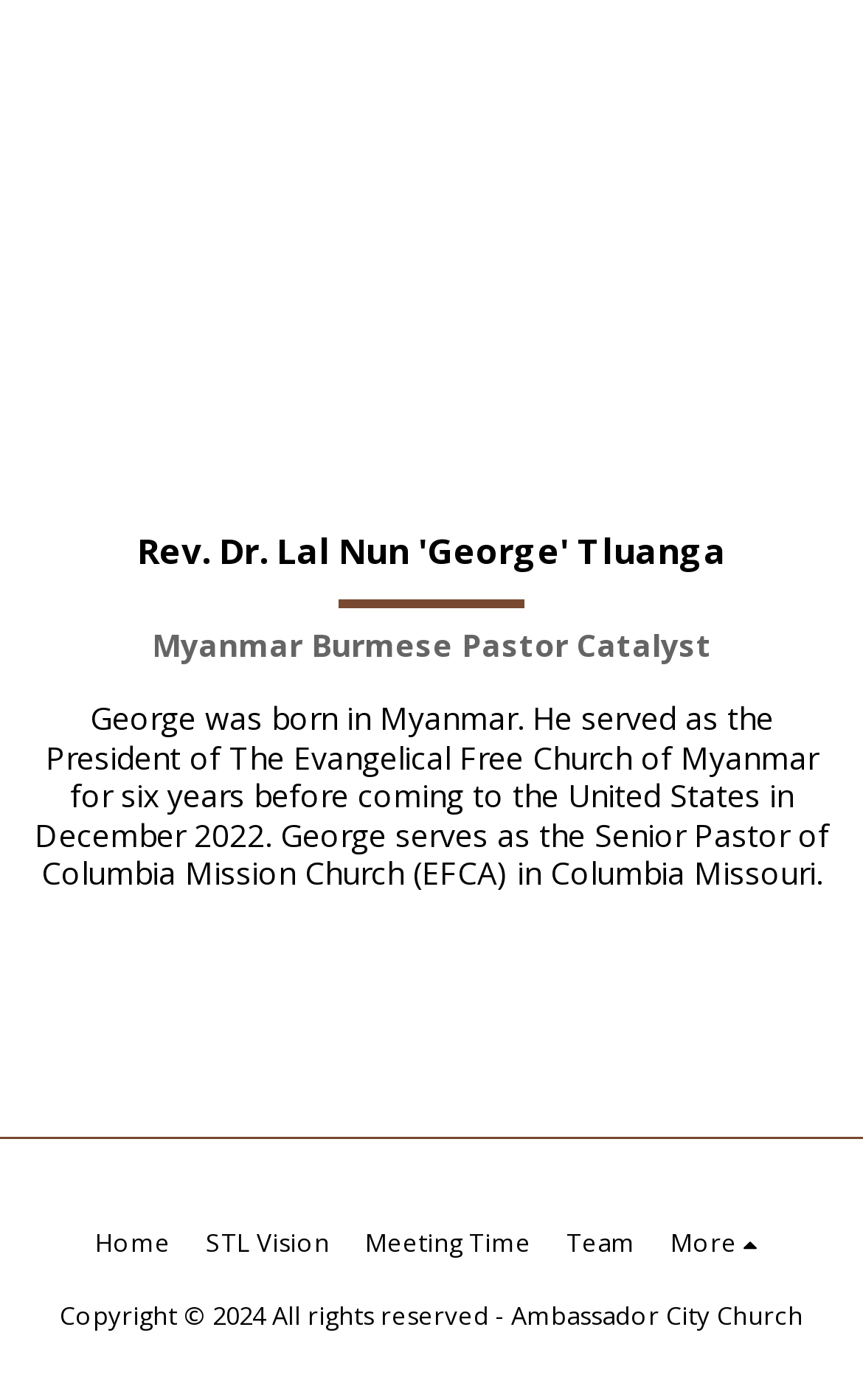Please provide a comprehensive answer to the question based on the screenshot: What is the pastor's name?

I found the pastor's name by looking at the heading element at the top of the webpage, which contains the text 'Rev. Dr. Lal Nun 'George' Tluanga'.